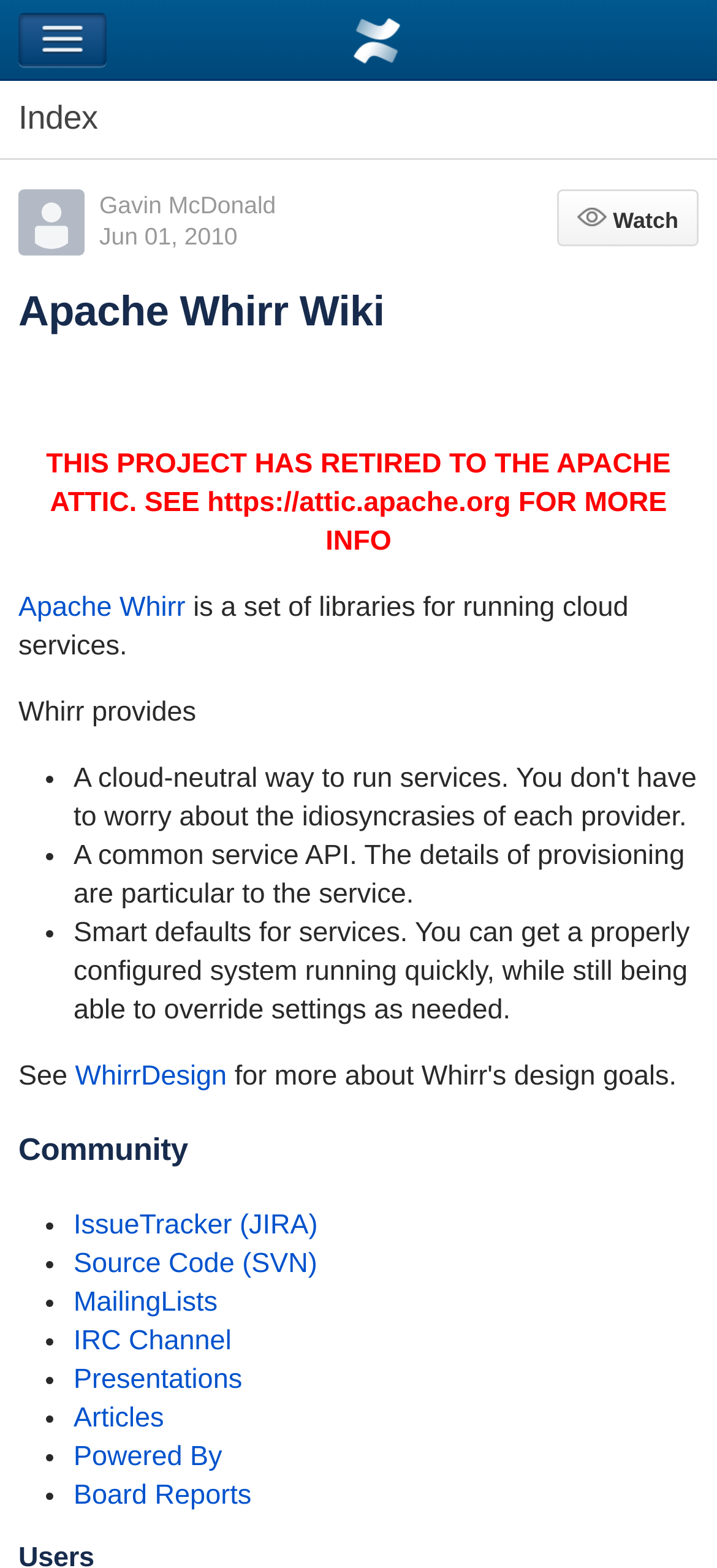Determine the bounding box coordinates for the area that needs to be clicked to fulfill this task: "Check IssueTracker". The coordinates must be given as four float numbers between 0 and 1, i.e., [left, top, right, bottom].

[0.103, 0.771, 0.443, 0.791]